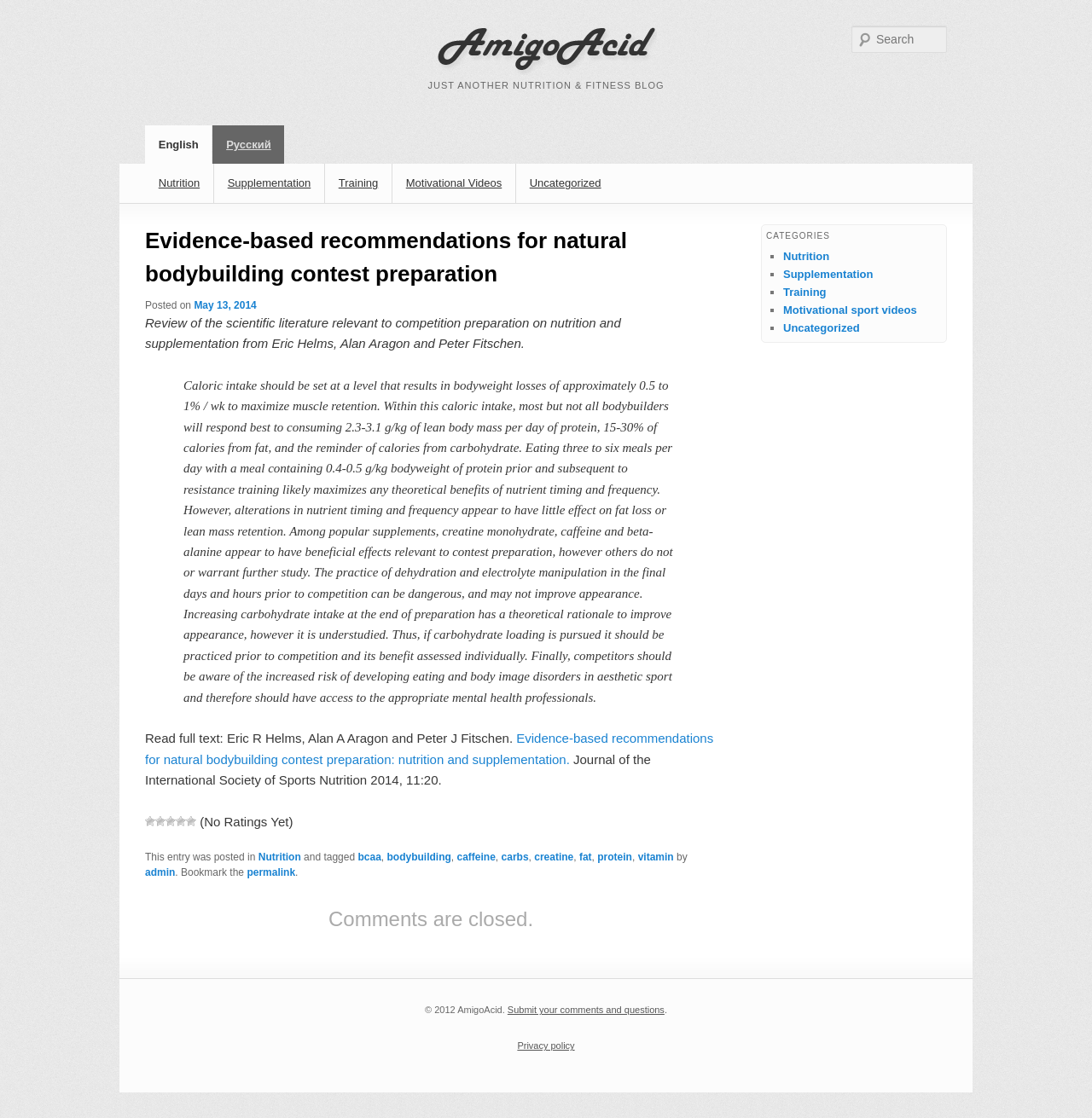Using the webpage screenshot, locate the HTML element that fits the following description and provide its bounding box: "Skip to primary content".

[0.133, 0.147, 0.282, 0.187]